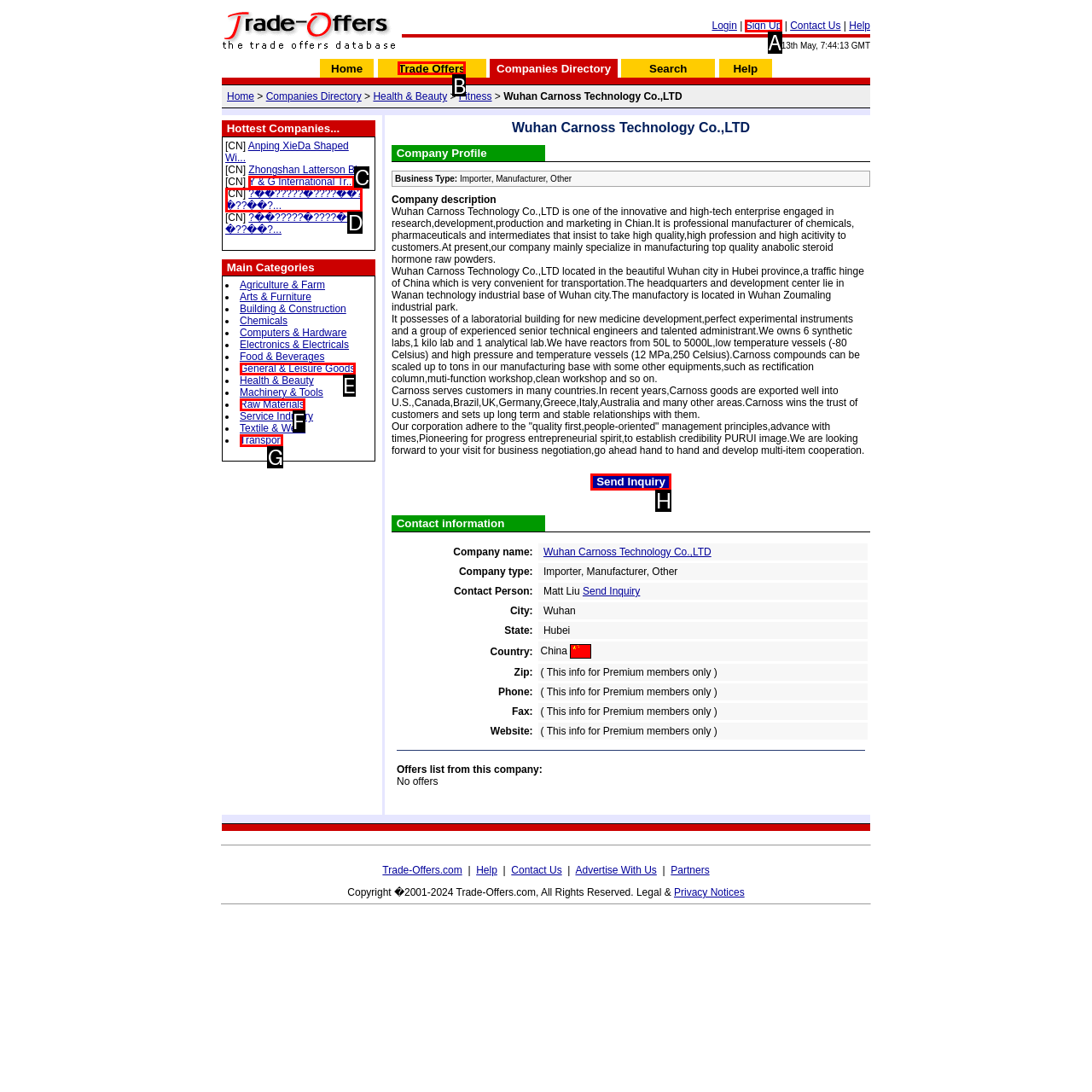Determine the HTML element that aligns with the description: General & Leisure Goods
Answer by stating the letter of the appropriate option from the available choices.

E